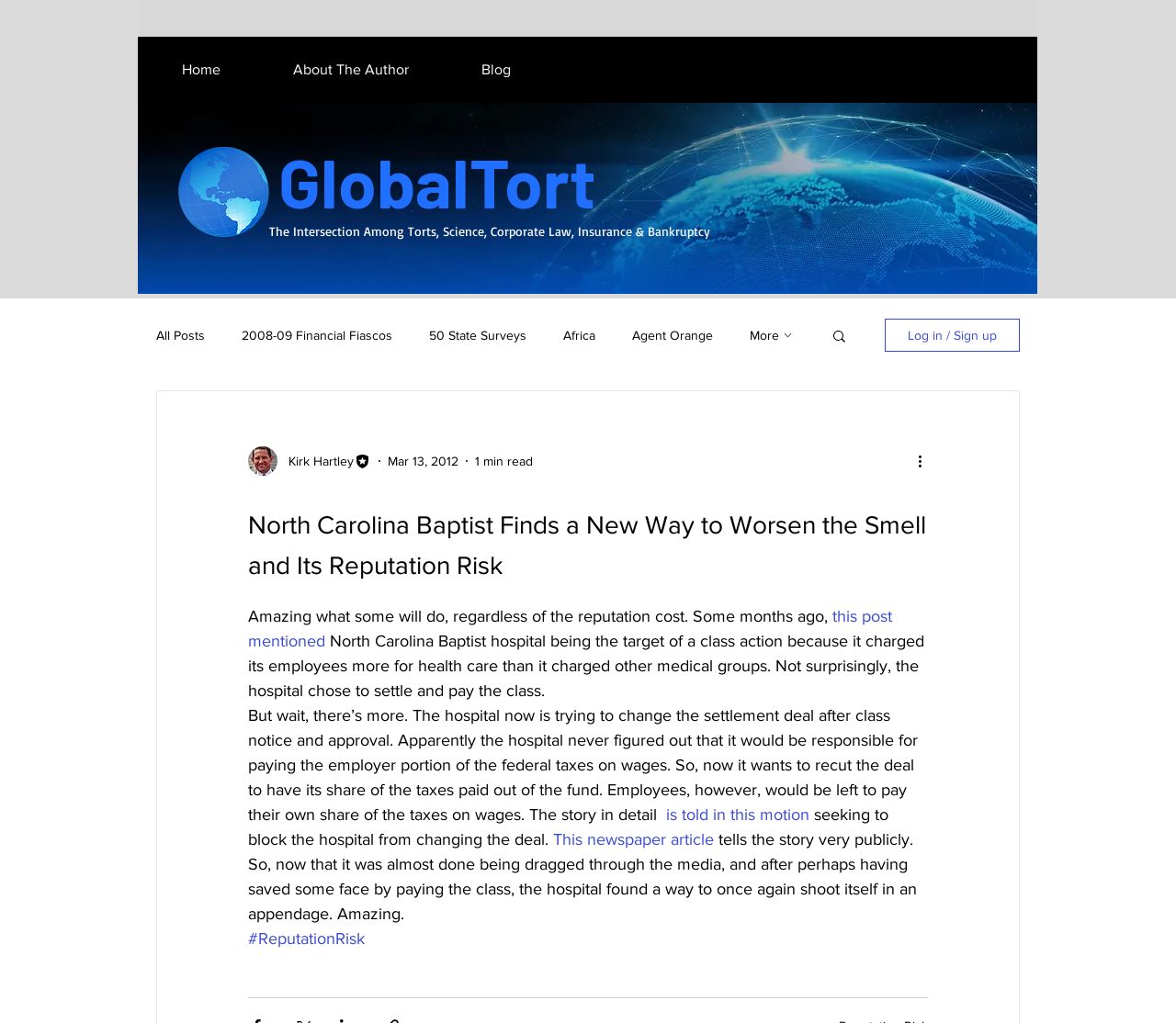Describe all the visual and textual components of the webpage comprehensively.

The webpage appears to be a blog post with a title "North Carolina Baptist Finds a New Way to Worsen the Smell and Its Reputation Risk". At the top, there is a navigation menu with links to "Home", "About The Author", and "Blog". Below the navigation menu, there is a masthead image and a logo image. 

To the right of the logo, there is a heading "GlobalTort" and a navigation menu with links to "All Posts", "2008-09 Financial Fiascos", "50 State Surveys", "Africa", and "Agent Orange". There is also a search button and a "Log in / Sign up" button.

The main content of the webpage is an article with a heading that matches the title of the webpage. The article begins with a paragraph discussing how some people will do anything regardless of the reputation cost. It then goes on to describe a situation where North Carolina Baptist hospital was the target of a class action lawsuit because it charged its employees more for health care than it charged other medical groups. The hospital settled and paid the class, but now it is trying to change the settlement deal after class notice and approval.

The article continues to discuss the hospital's attempt to recut the deal to have its share of the taxes paid out of the fund, leaving employees to pay their own share of the taxes on wages. There are links to a motion and a newspaper article that tell the story in more detail. The article concludes by expressing amazement at the hospital's actions and how it has worsened its reputation risk.

At the bottom of the article, there is a link to "#ReputationRisk".